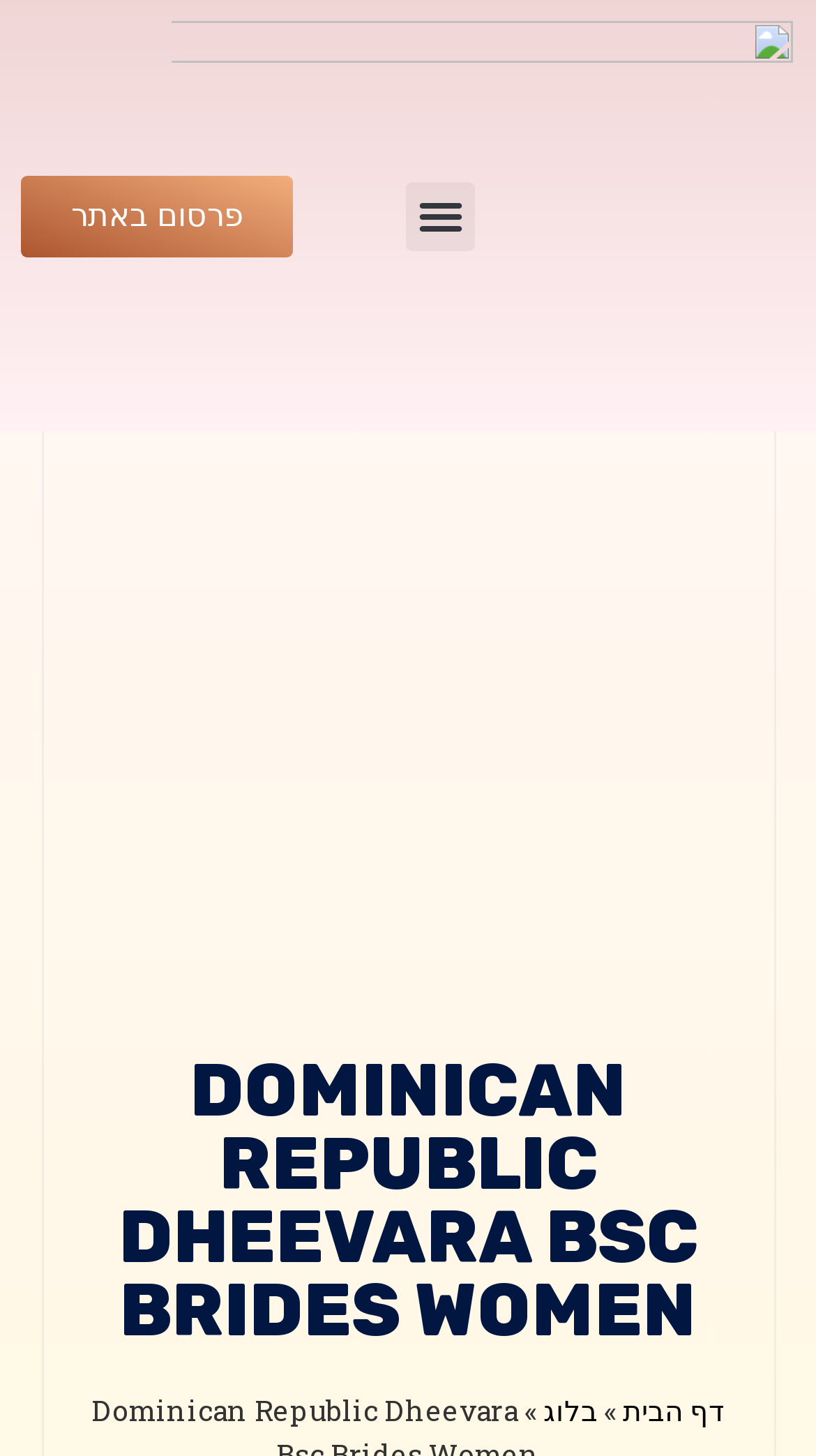Is there a publication link on the webpage? Examine the screenshot and reply using just one word or a brief phrase.

Yes